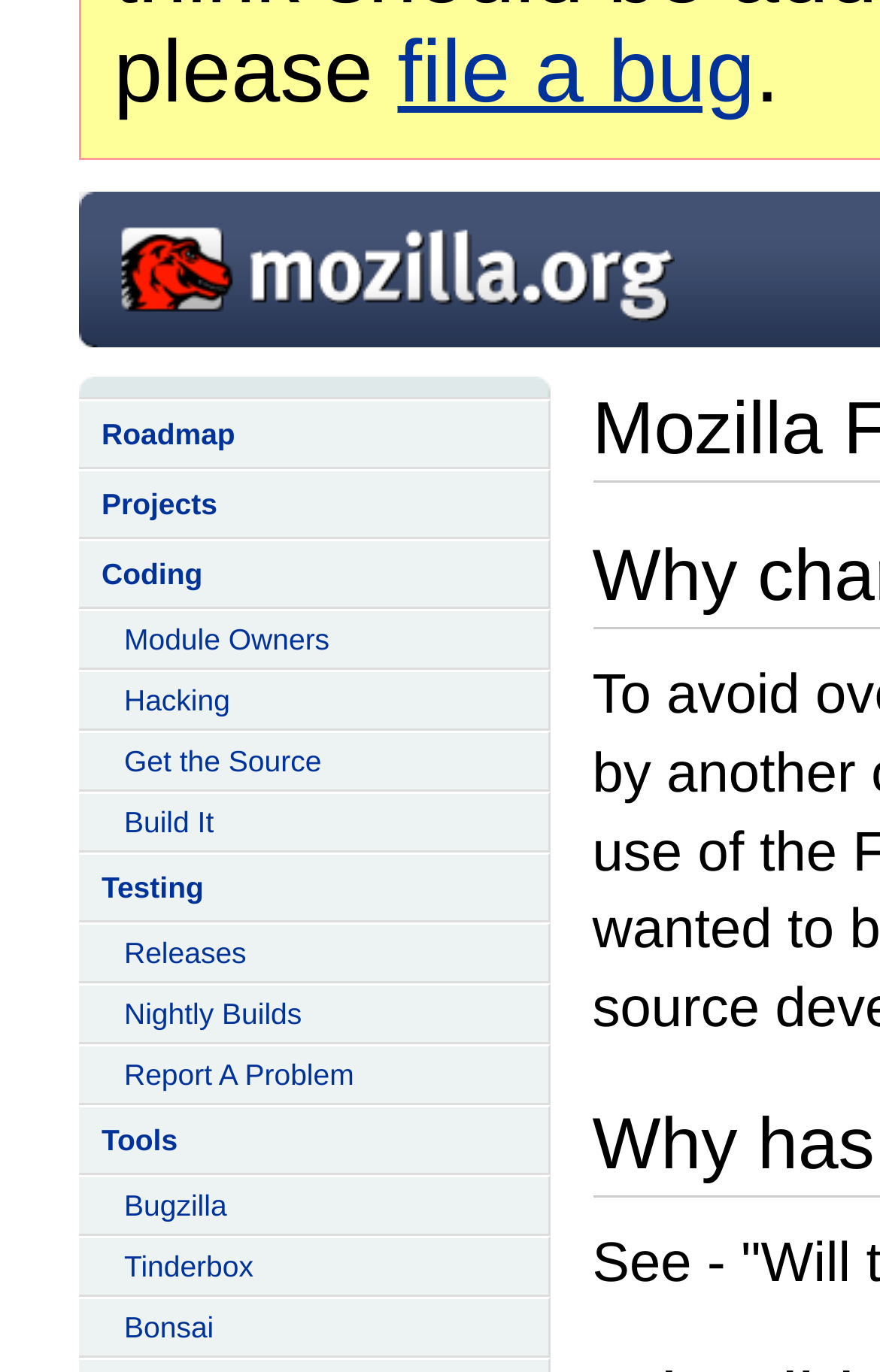Determine the bounding box coordinates for the UI element described. Format the coordinates as (top-left x, top-left y, bottom-right x, bottom-right y) and ensure all values are between 0 and 1. Element description: Get the Source

[0.09, 0.532, 0.626, 0.577]